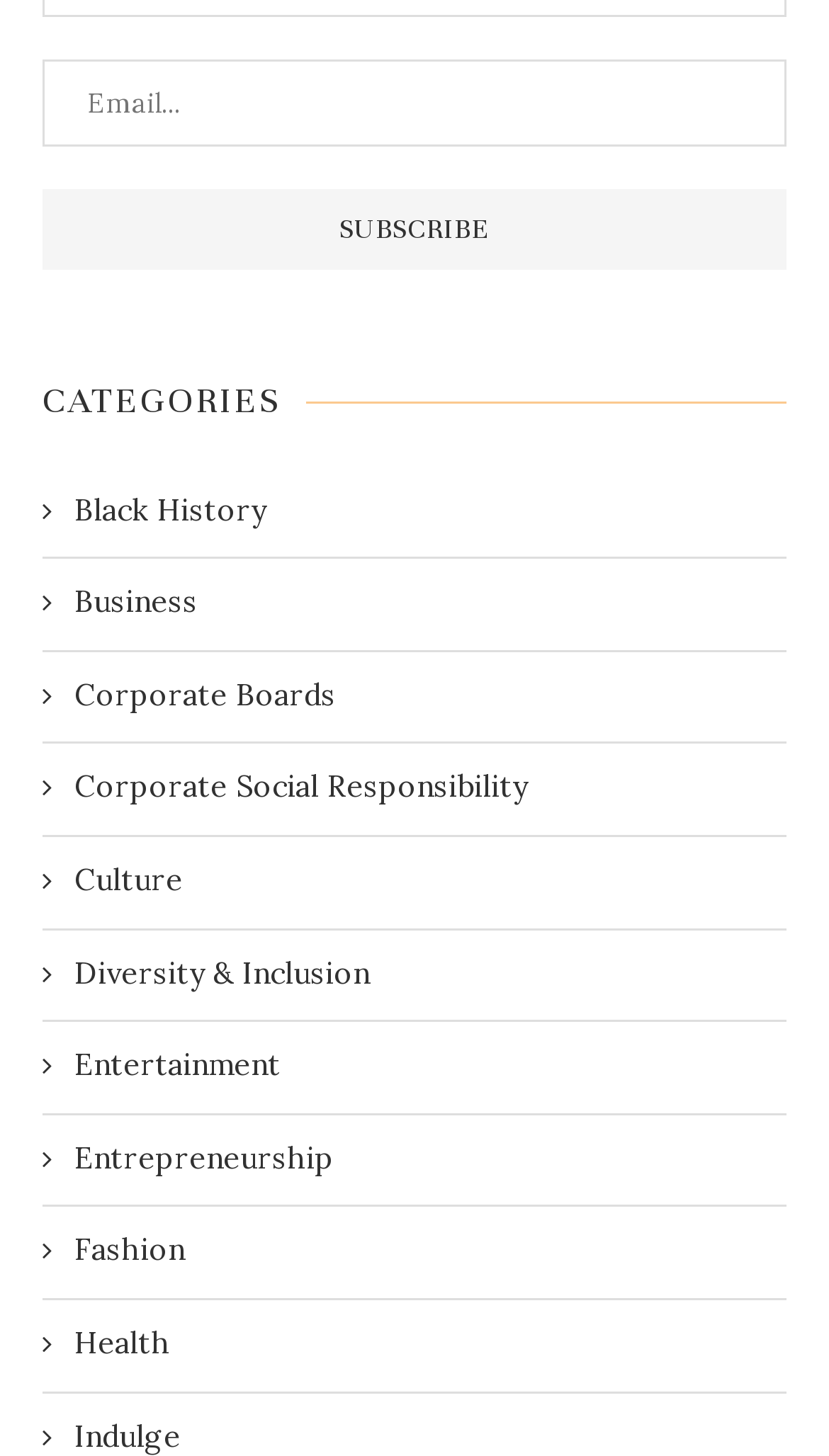Determine the bounding box coordinates of the region to click in order to accomplish the following instruction: "View Black History category". Provide the coordinates as four float numbers between 0 and 1, specifically [left, top, right, bottom].

[0.051, 0.336, 0.944, 0.365]